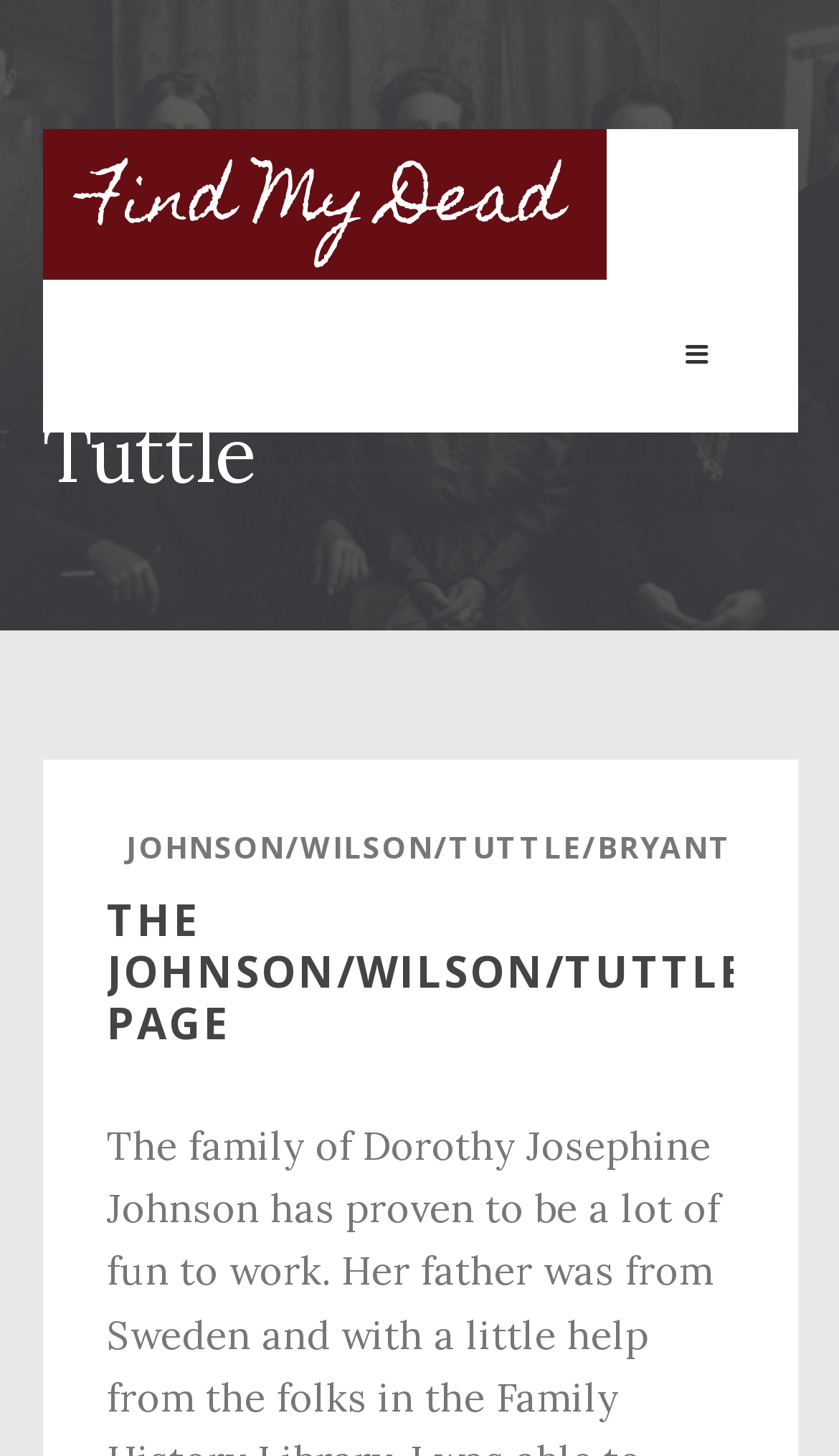Respond to the question below with a single word or phrase: What type of information is provided in the 'JOHNSON/WILSON/TUTTLE/BROWN/BRYANT' link?

Family names